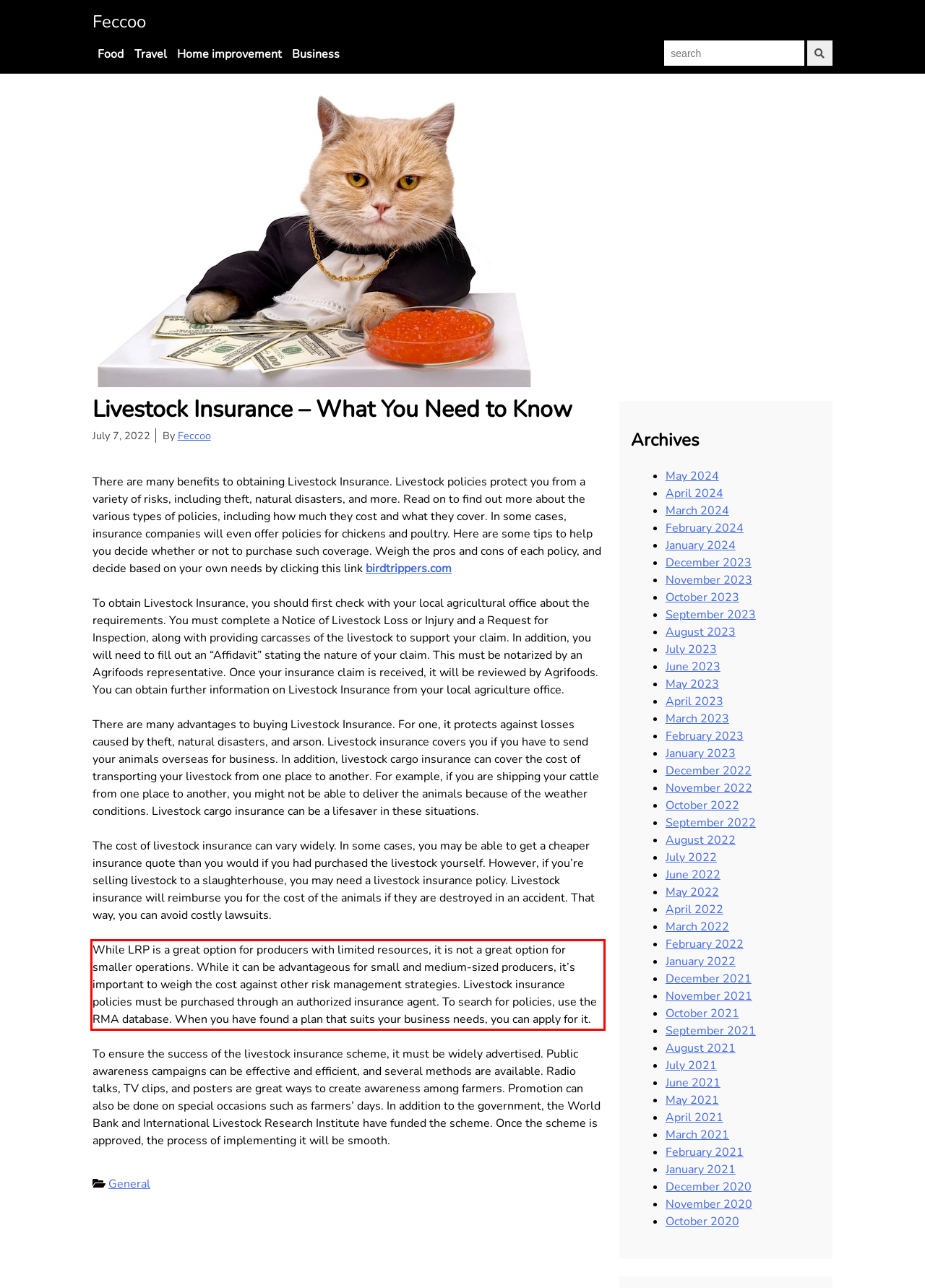Review the webpage screenshot provided, and perform OCR to extract the text from the red bounding box.

While LRP is a great option for producers with limited resources, it is not a great option for smaller operations. While it can be advantageous for small and medium-sized producers, it’s important to weigh the cost against other risk management strategies. Livestock insurance policies must be purchased through an authorized insurance agent. To search for policies, use the RMA database. When you have found a plan that suits your business needs, you can apply for it.